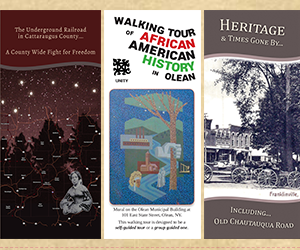What is depicted in the right panel?
Use the screenshot to answer the question with a single word or phrase.

A historical street scene